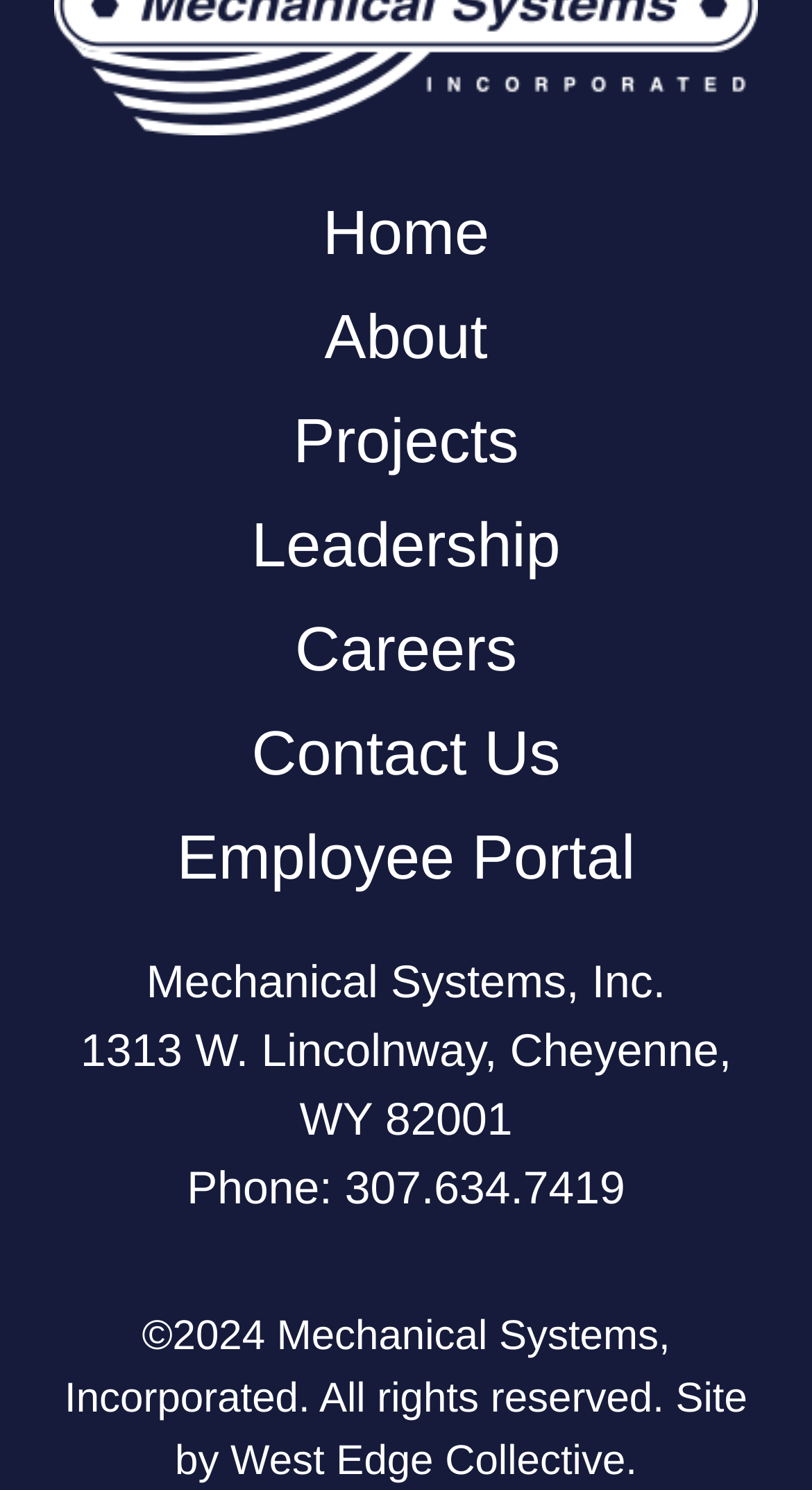Identify the bounding box coordinates of the region that should be clicked to execute the following instruction: "access employee portal".

[0.218, 0.553, 0.782, 0.599]